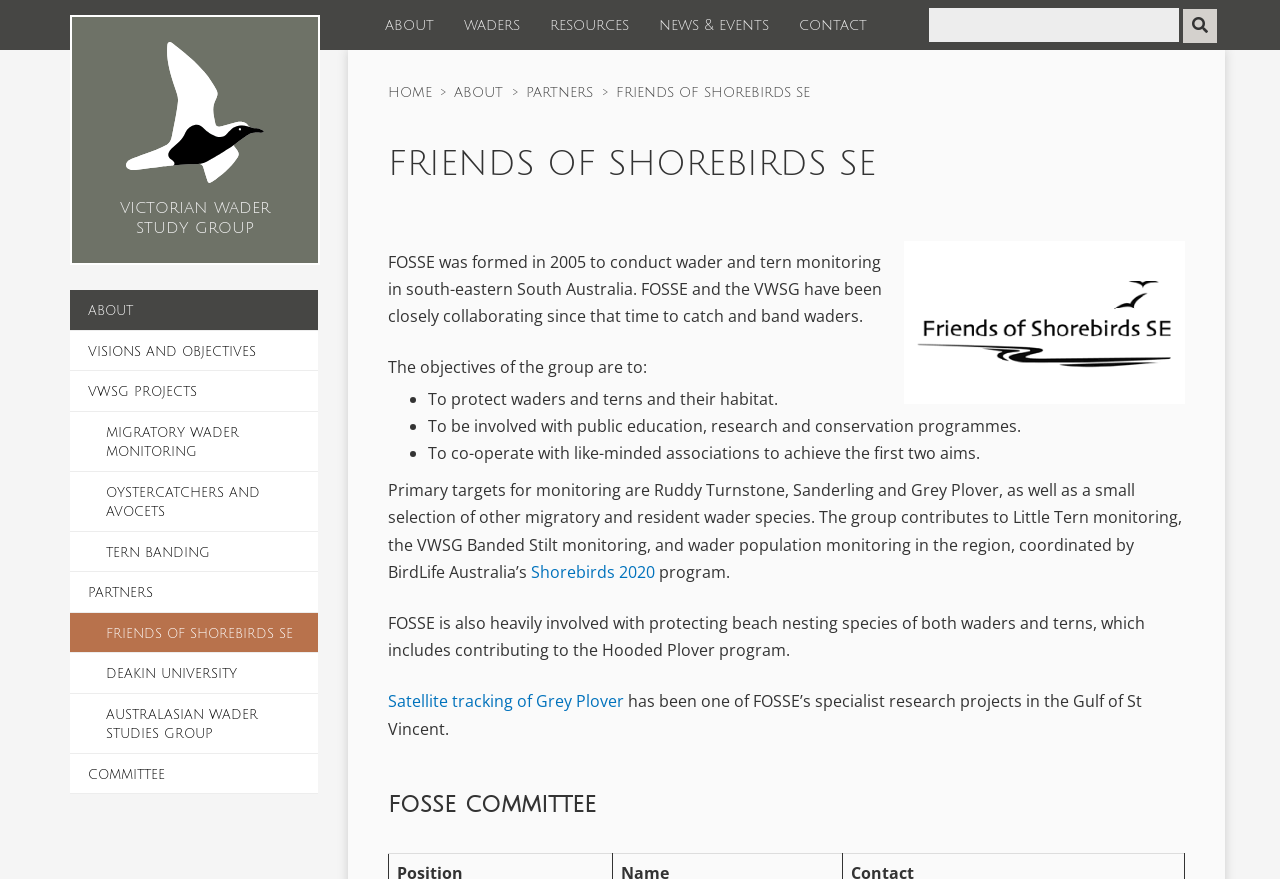Specify the bounding box coordinates of the area that needs to be clicked to achieve the following instruction: "Read more about 'MIGRATORY WADER MONITORING'".

[0.055, 0.468, 0.248, 0.536]